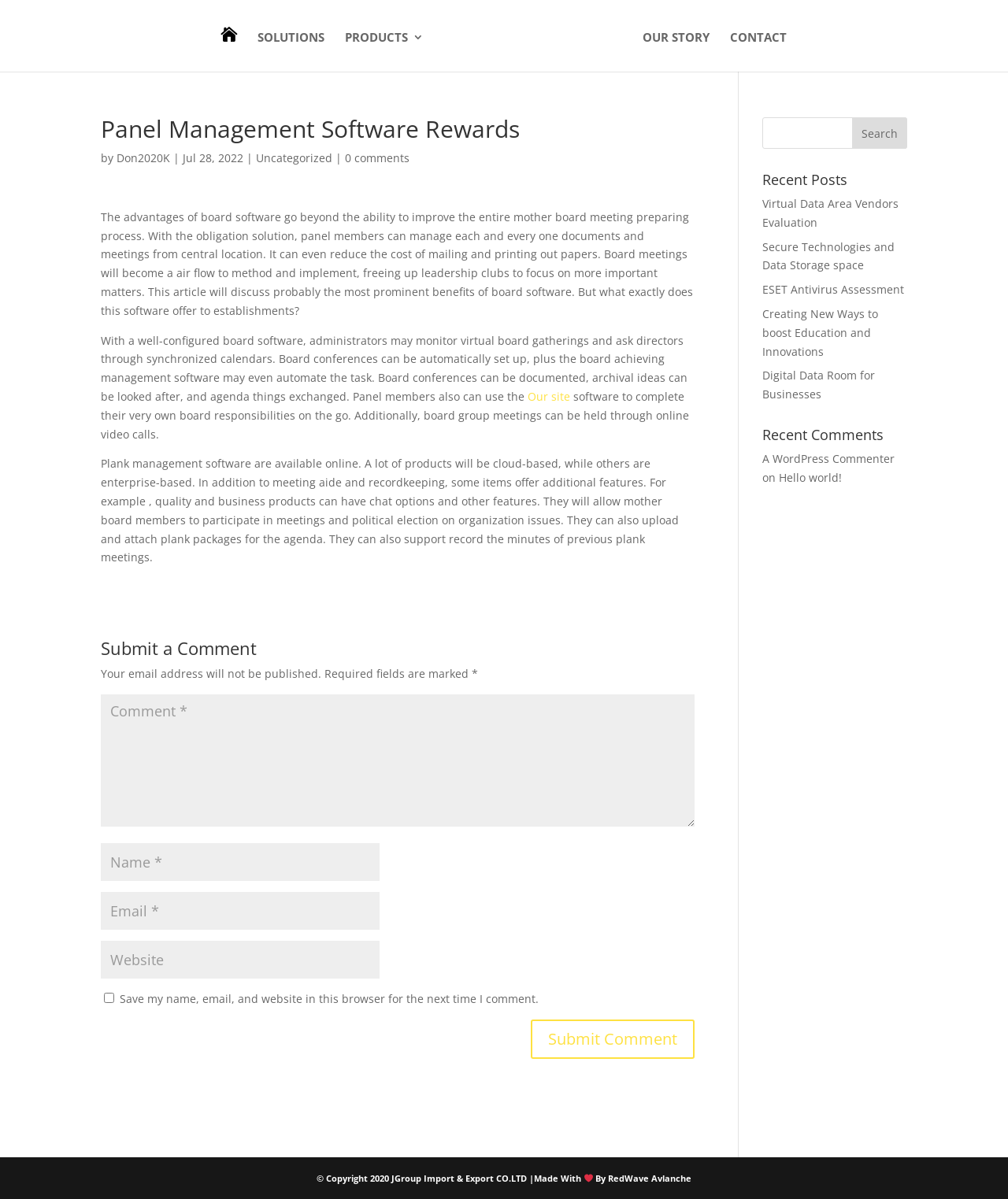Extract the main heading from the webpage content.

Panel Management Software Rewards